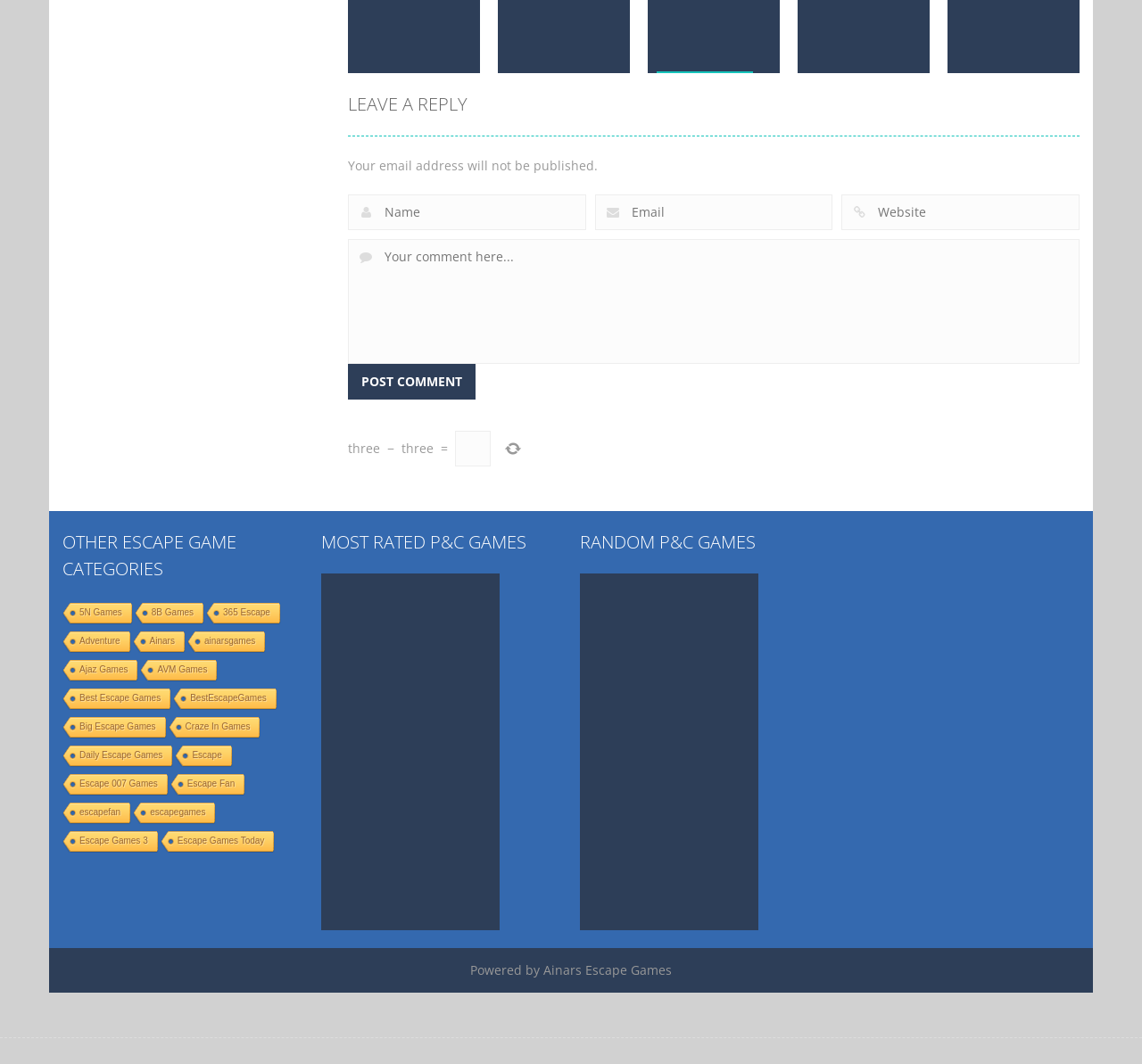What is the email address policy for commenting?
Could you please answer the question thoroughly and with as much detail as possible?

I found the policy by reading the text 'Your email address will not be published.' below the comment section.